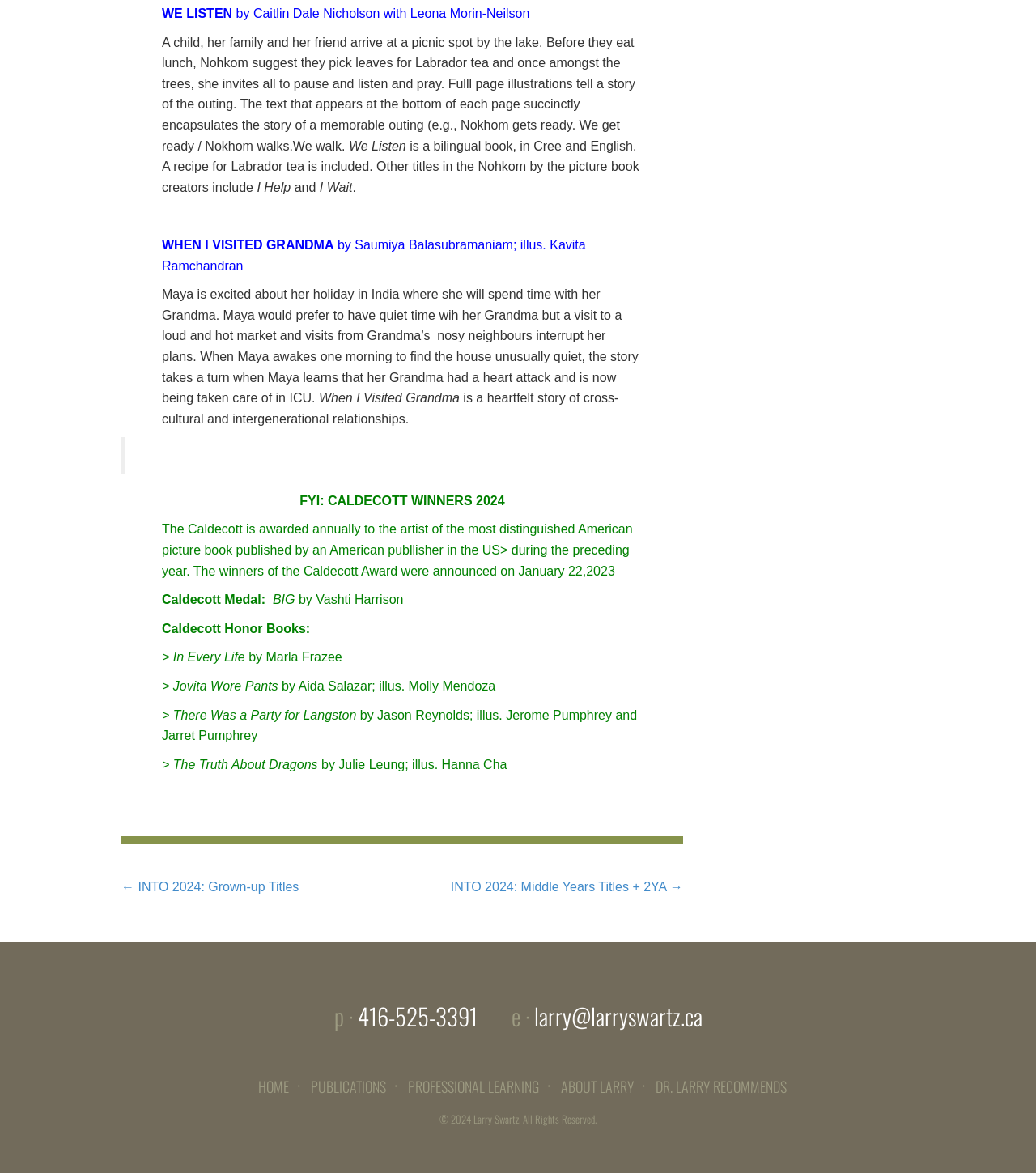Refer to the element description ← INTO 2024: Grown-up Titles and identify the corresponding bounding box in the screenshot. Format the coordinates as (top-left x, top-left y, bottom-right x, bottom-right y) with values in the range of 0 to 1.

[0.117, 0.75, 0.289, 0.762]